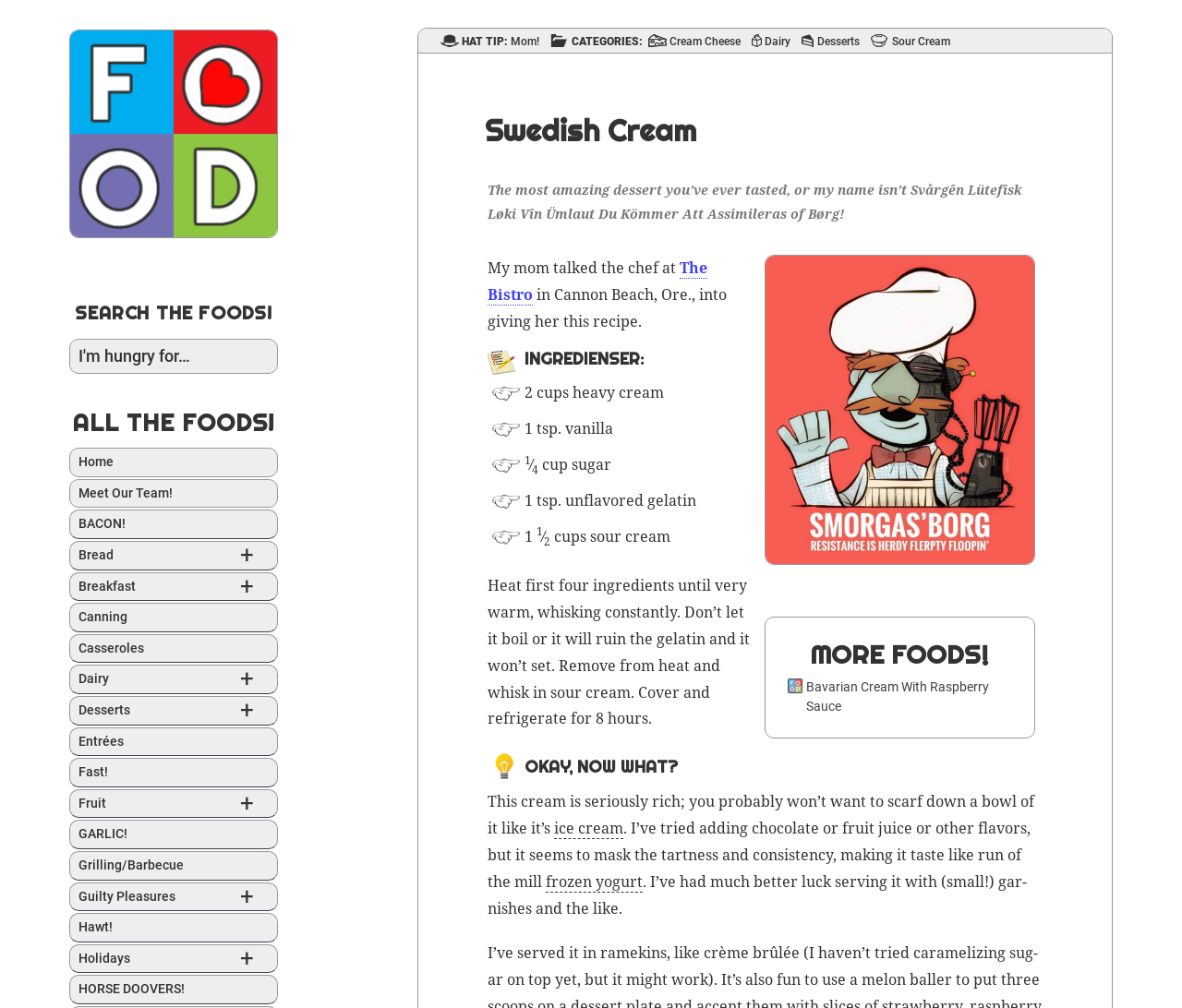Please specify the bounding box coordinates of the region to click in order to perform the following instruction: "Go to Home page".

[0.059, 0.444, 0.235, 0.473]